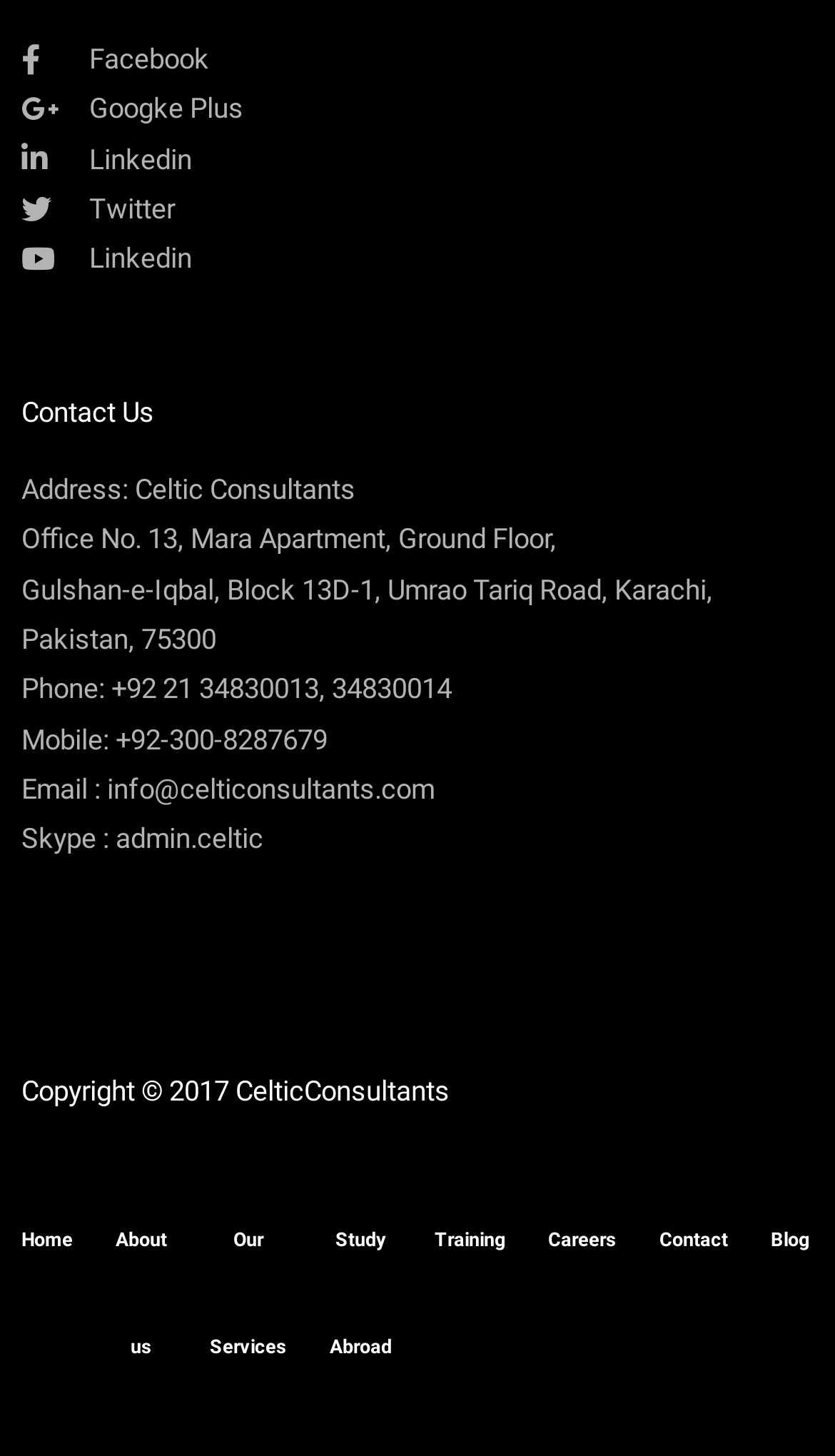What social media platforms are listed?
Please provide an in-depth and detailed response to the question.

The webpage has a section with links to social media platforms, which are Facebook, Google Plus, LinkedIn, and Twitter, indicating that the website is connected to these platforms.